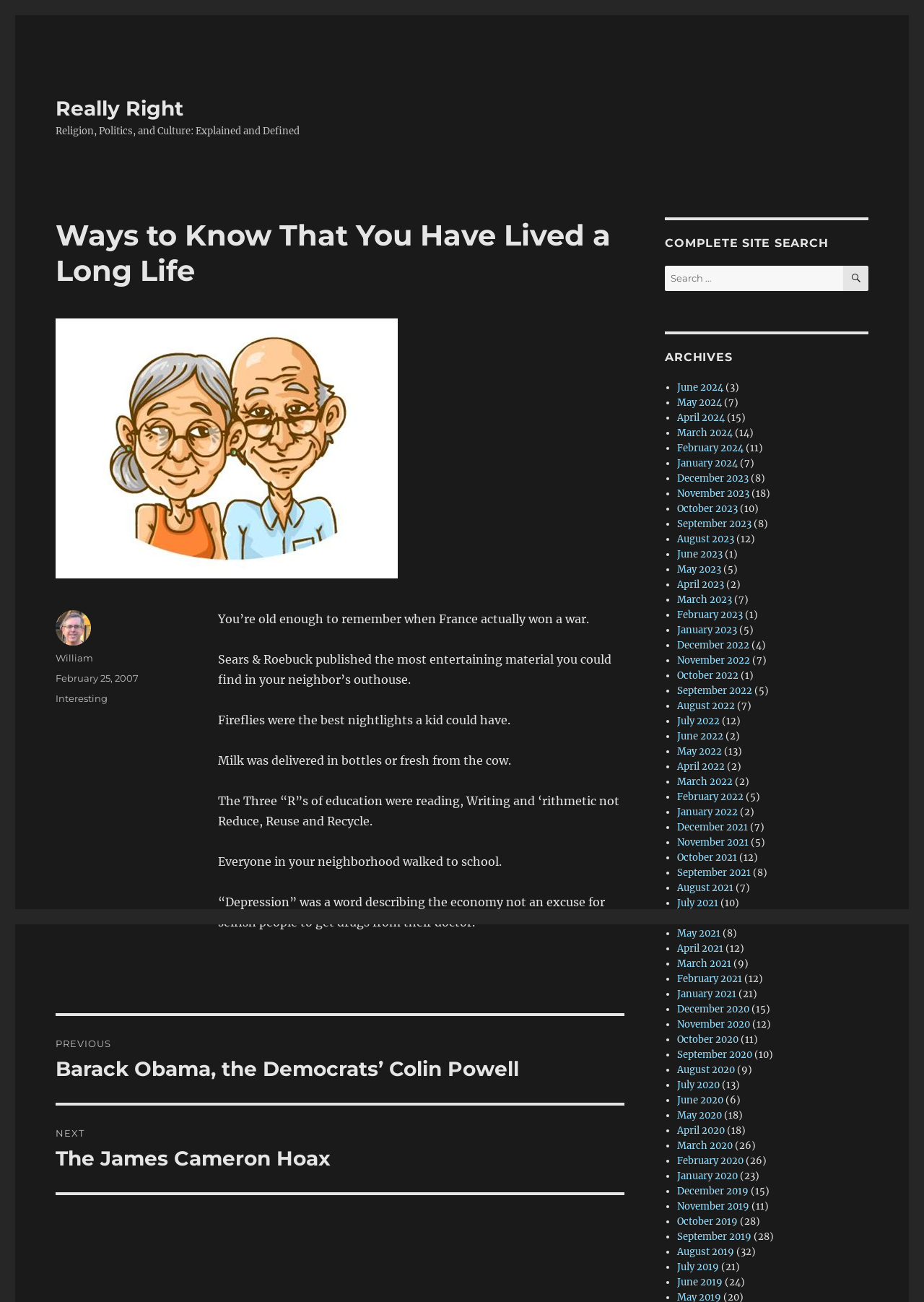What is the author of this post?
Please give a detailed and elaborate explanation in response to the question.

The author of this post can be found in the footer section of the webpage, where it says 'Author' followed by a link 'William'.